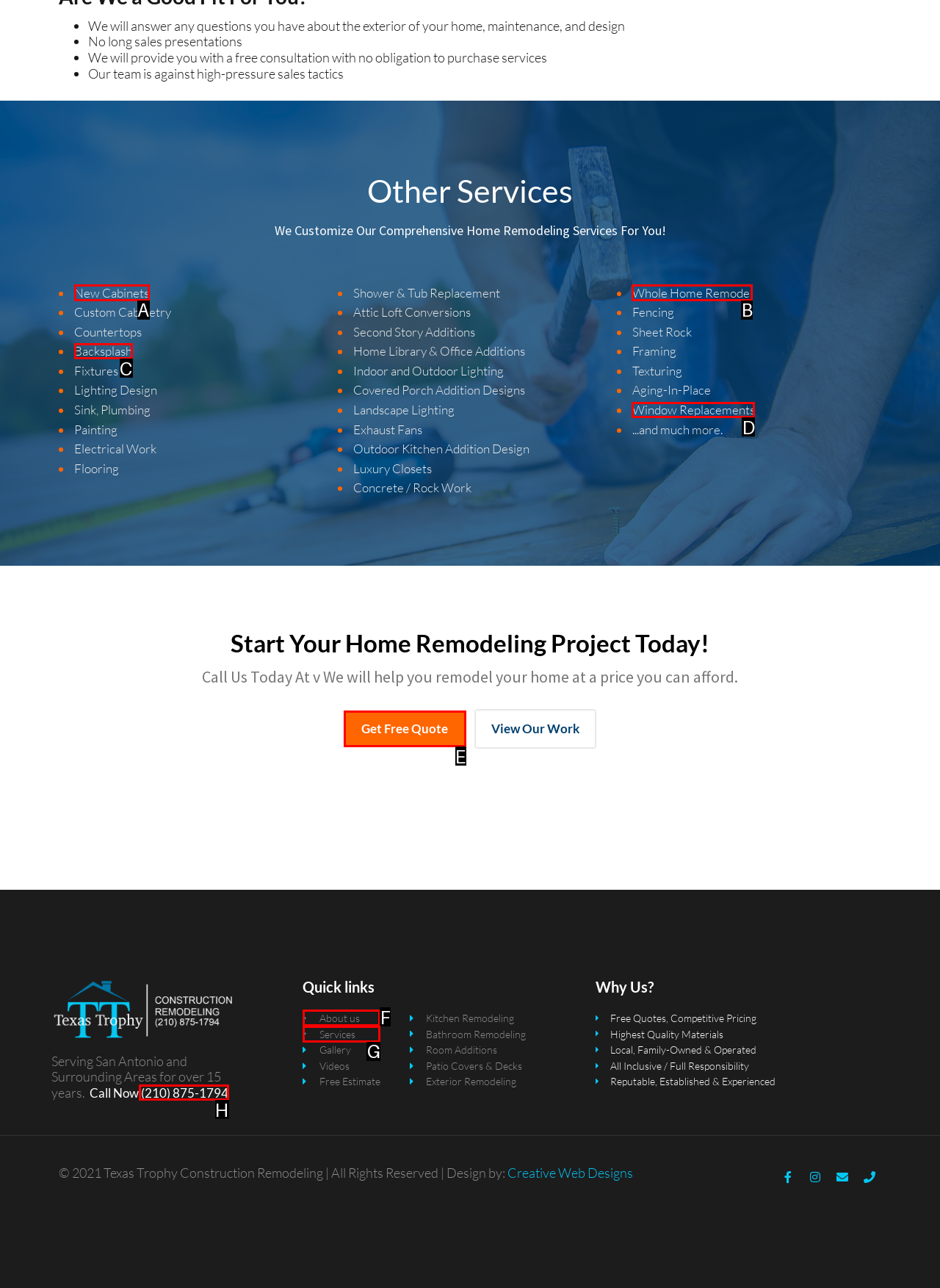Select the letter from the given choices that aligns best with the description: Window Replacements. Reply with the specific letter only.

D